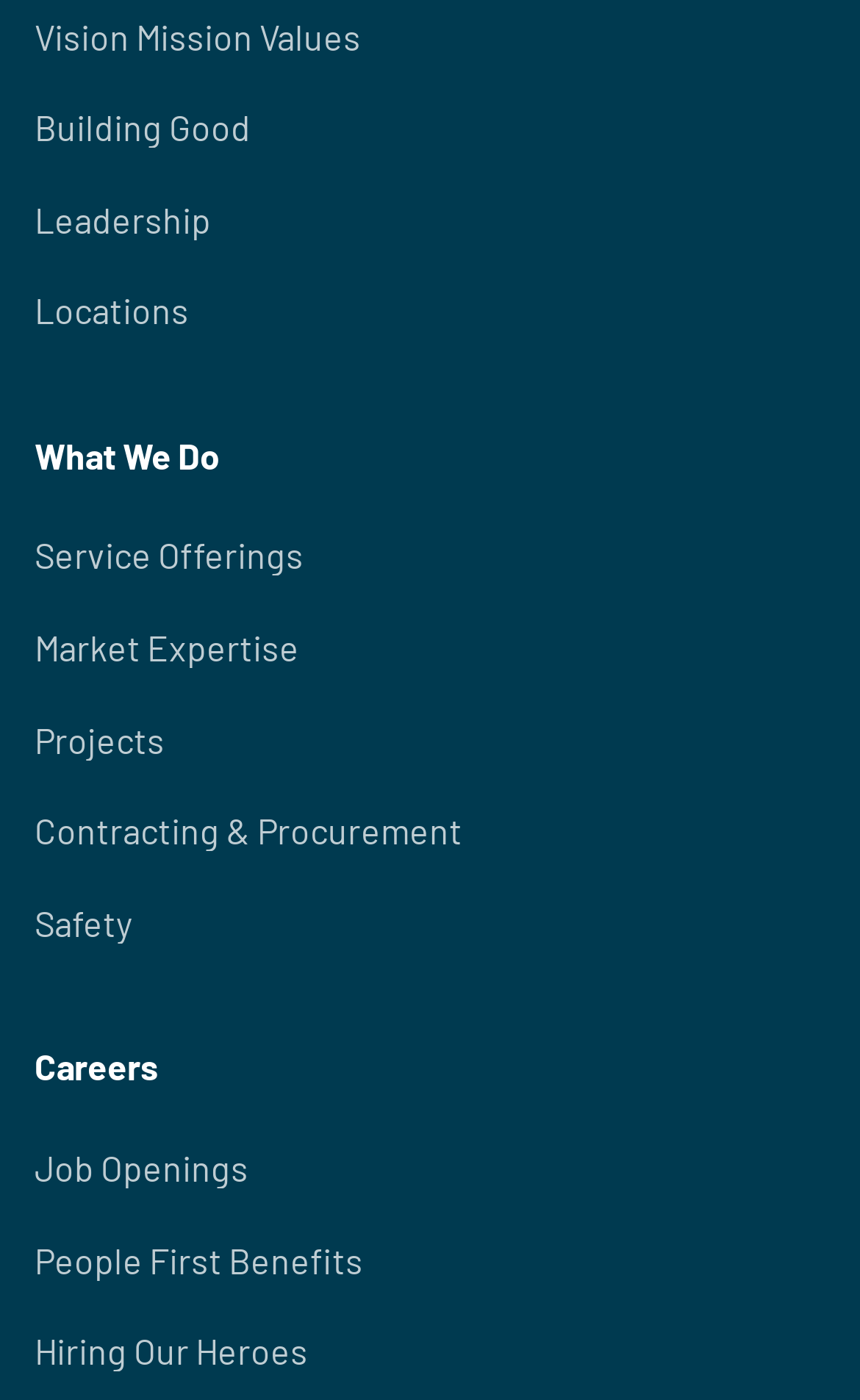Determine the bounding box coordinates of the clickable region to follow the instruction: "View Vision Mission Values".

[0.04, 0.006, 0.96, 0.046]